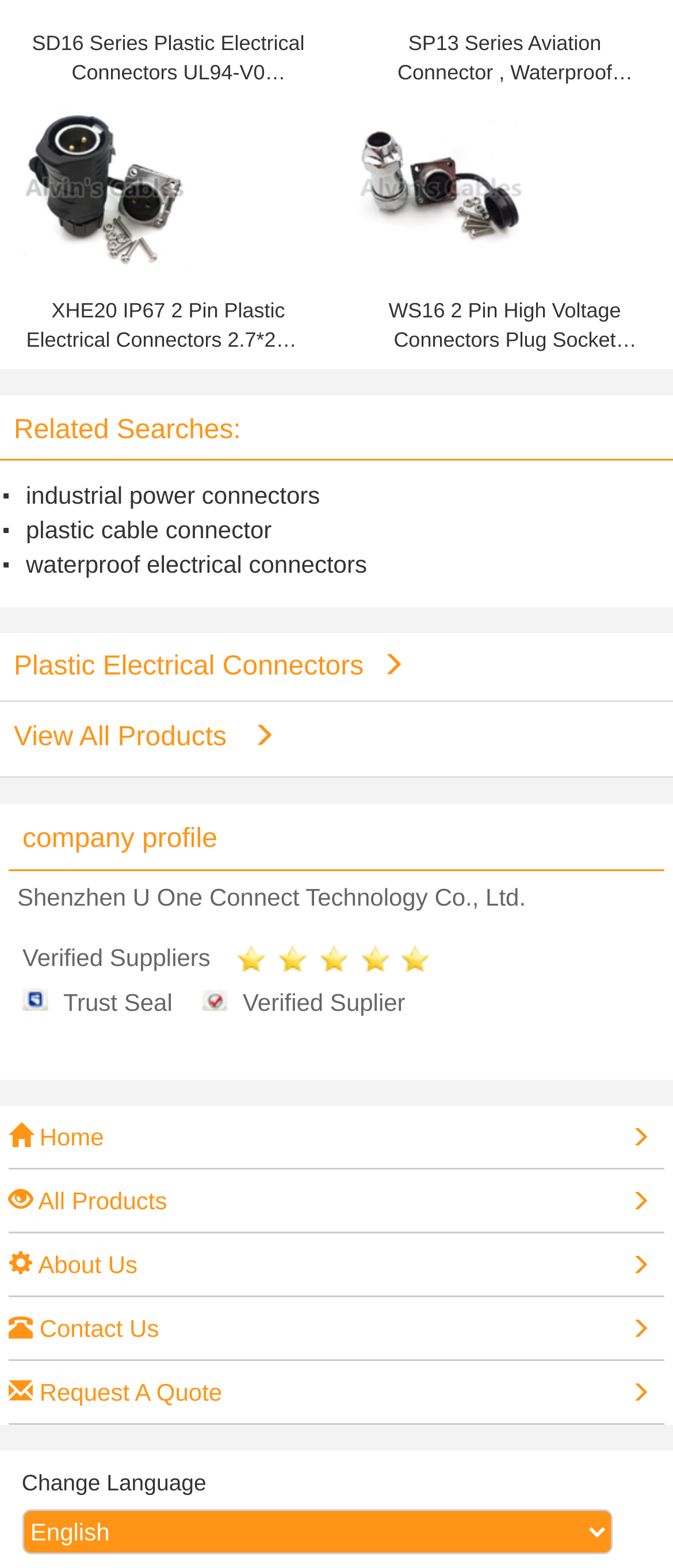Locate the bounding box of the UI element defined by this description: "Plastic Electrical Connectors". The coordinates should be given as four float numbers between 0 and 1, formatted as [left, top, right, bottom].

[0.021, 0.415, 0.979, 0.436]